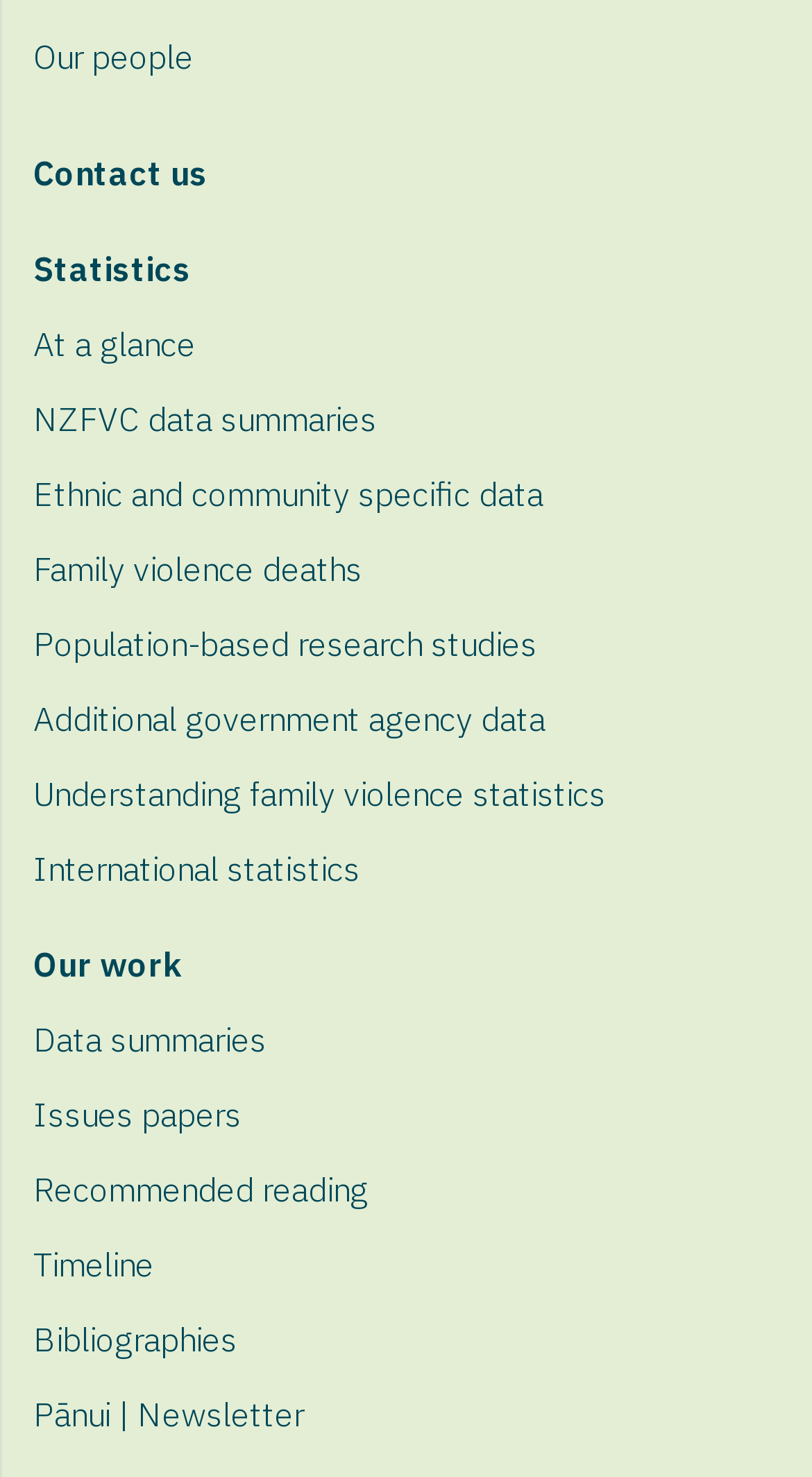What type of resources are available under the 'Our work' section?
Please ensure your answer to the question is detailed and covers all necessary aspects.

The links under the 'Our work' section, such as 'Data summaries', 'Issues papers', and 'Recommended reading', suggest that this section provides research studies, papers, and other resources related to family violence. The presence of these links indicates that the website offers a range of resources for those interested in researching or learning about family violence.